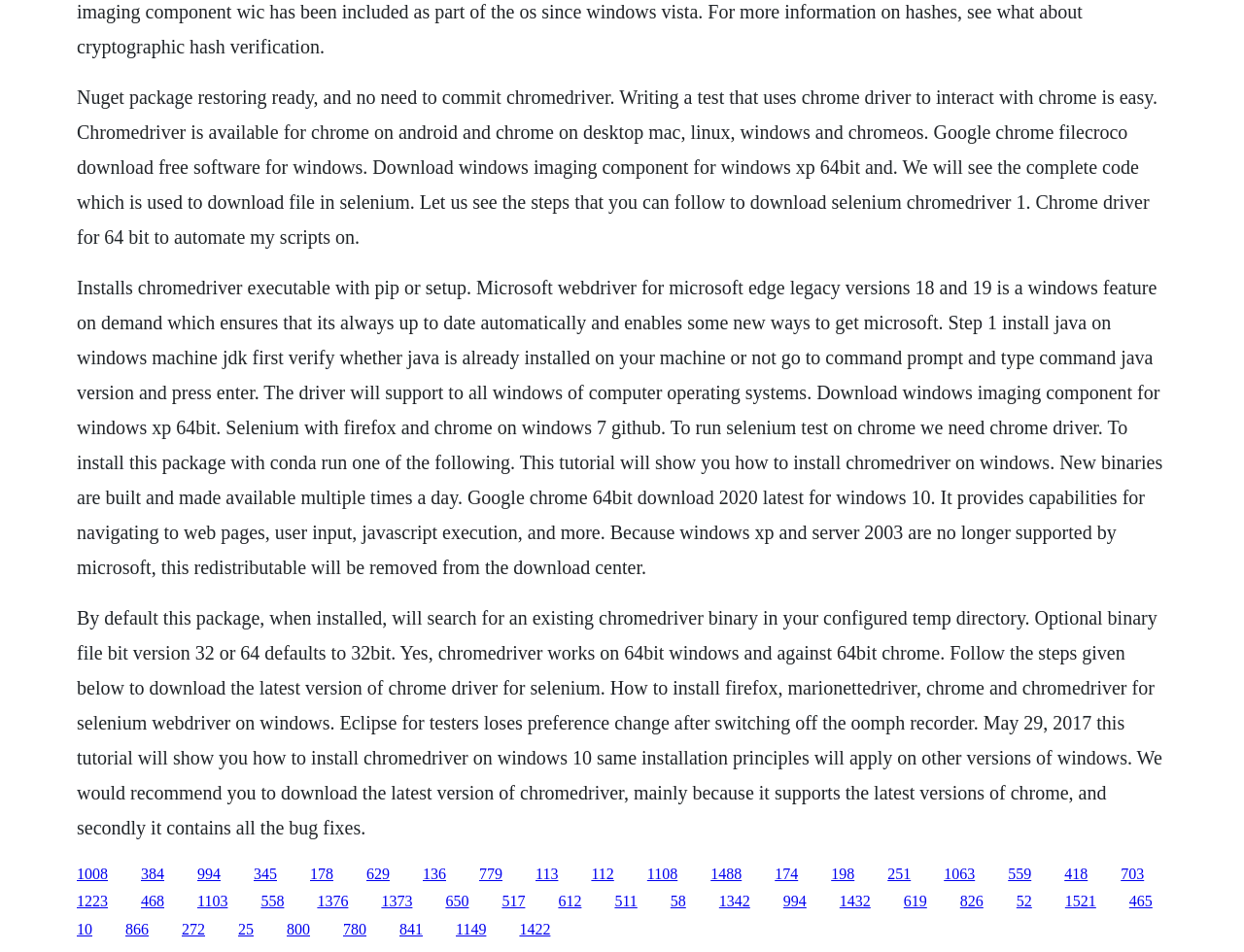Locate the bounding box coordinates of the clickable region necessary to complete the following instruction: "Click the link to download chromedriver". Provide the coordinates in the format of four float numbers between 0 and 1, i.e., [left, top, right, bottom].

[0.062, 0.909, 0.087, 0.926]